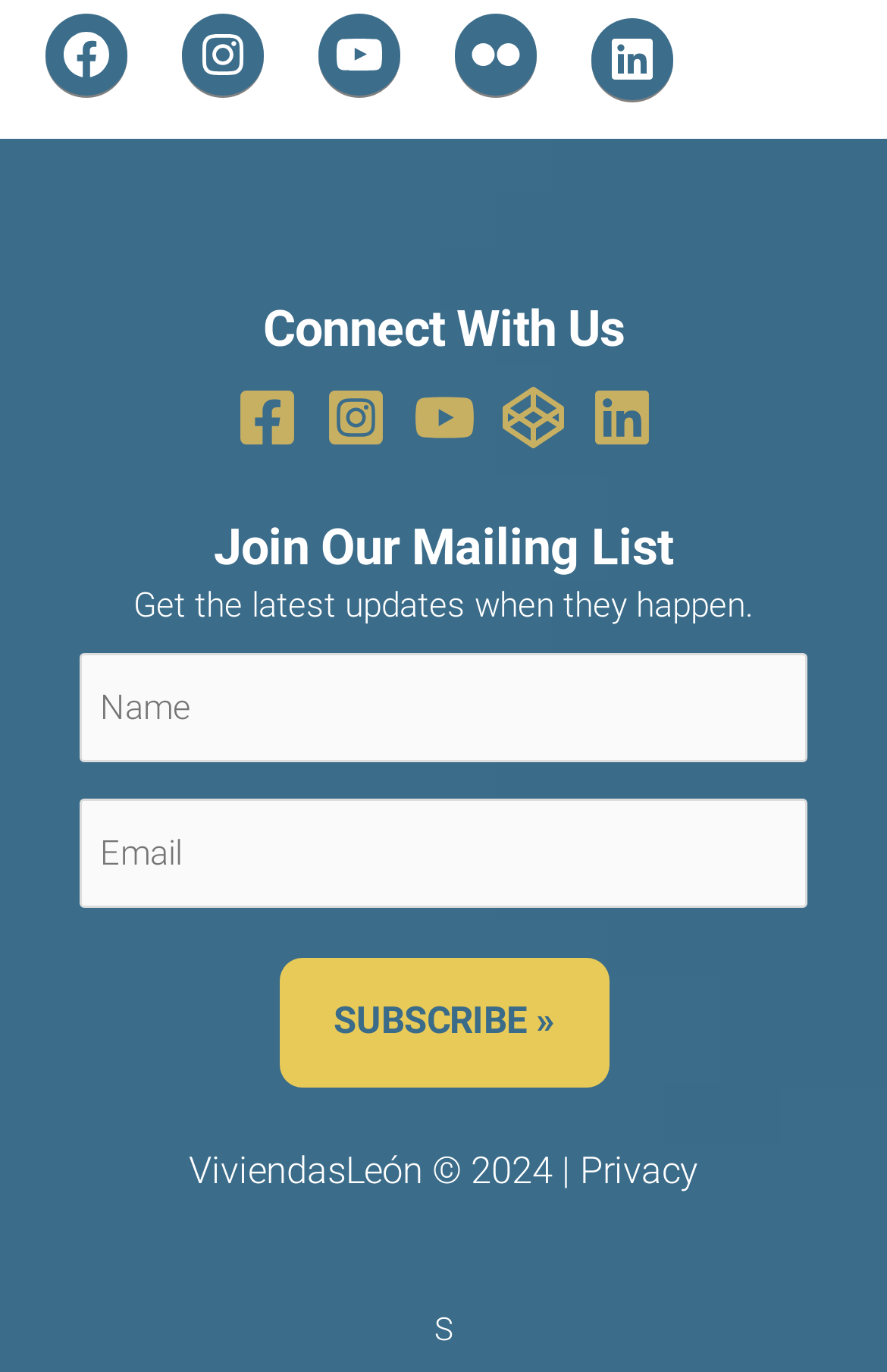Locate the bounding box coordinates of the area where you should click to accomplish the instruction: "Subscribe to the mailing list".

[0.314, 0.698, 0.686, 0.793]